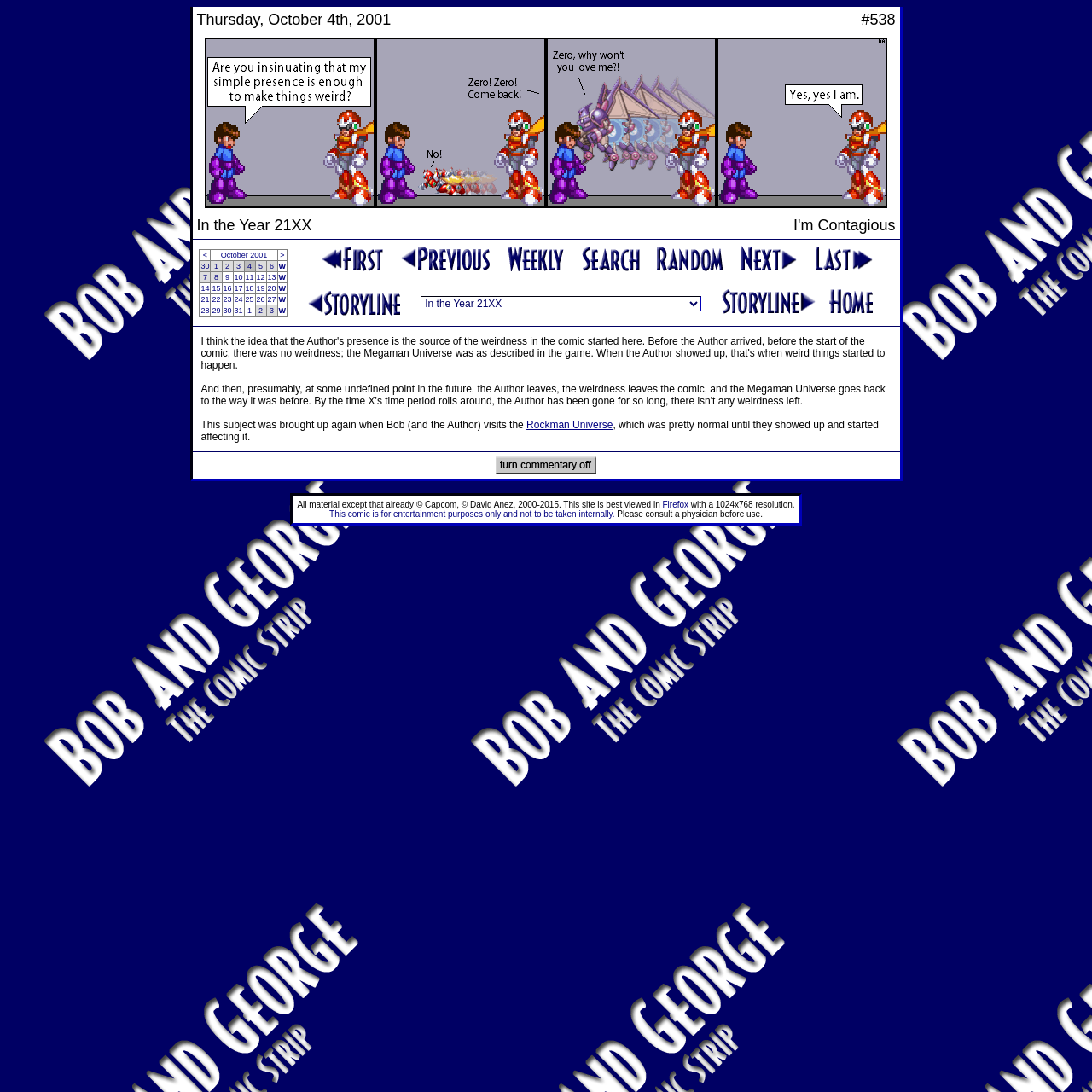Locate the bounding box coordinates of the element that should be clicked to execute the following instruction: "View comic strip 538".

[0.595, 0.006, 0.824, 0.03]